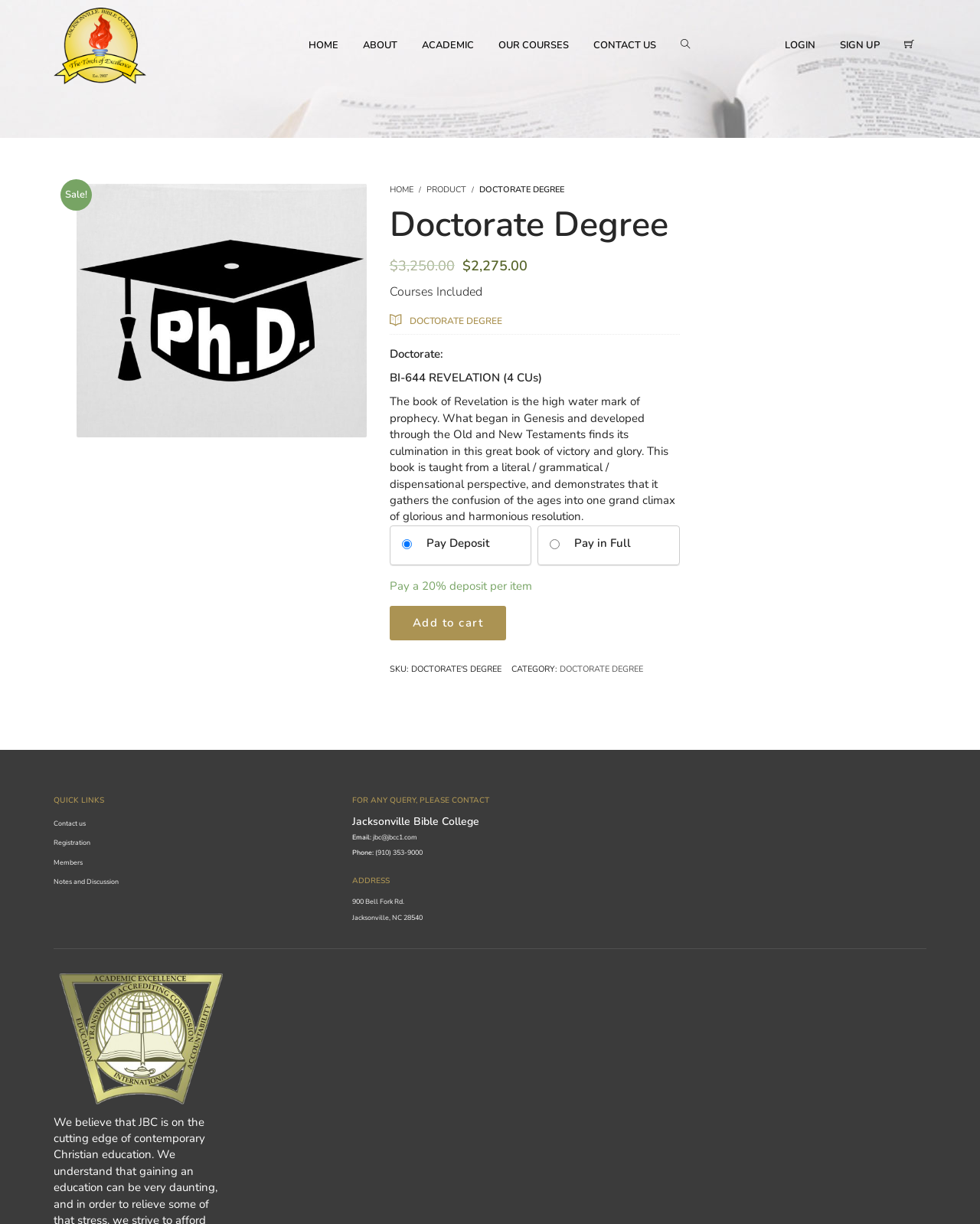Identify the bounding box coordinates of the part that should be clicked to carry out this instruction: "Click on the 'Add to cart' button".

[0.397, 0.495, 0.517, 0.523]